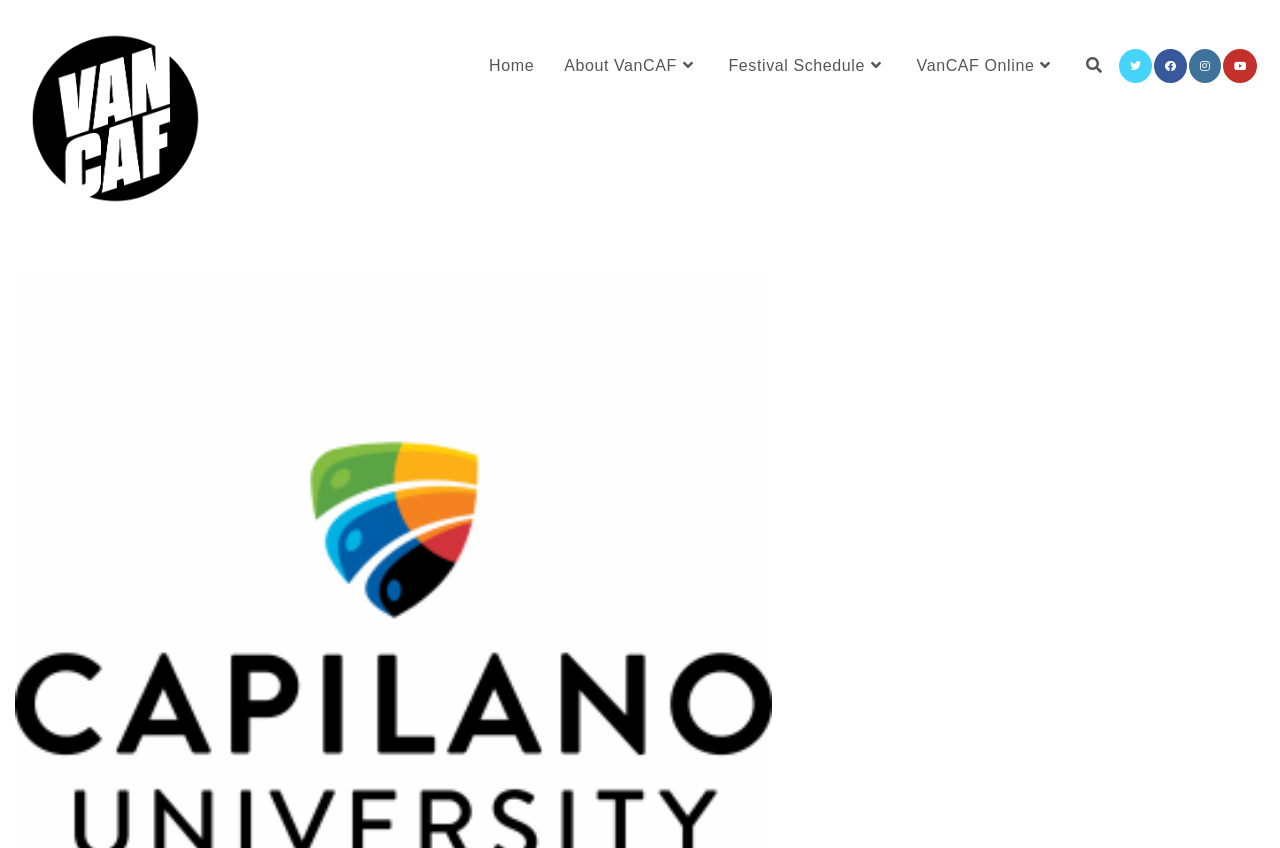Provide the bounding box for the UI element matching this description: "Home".

[0.37, 0.039, 0.429, 0.116]